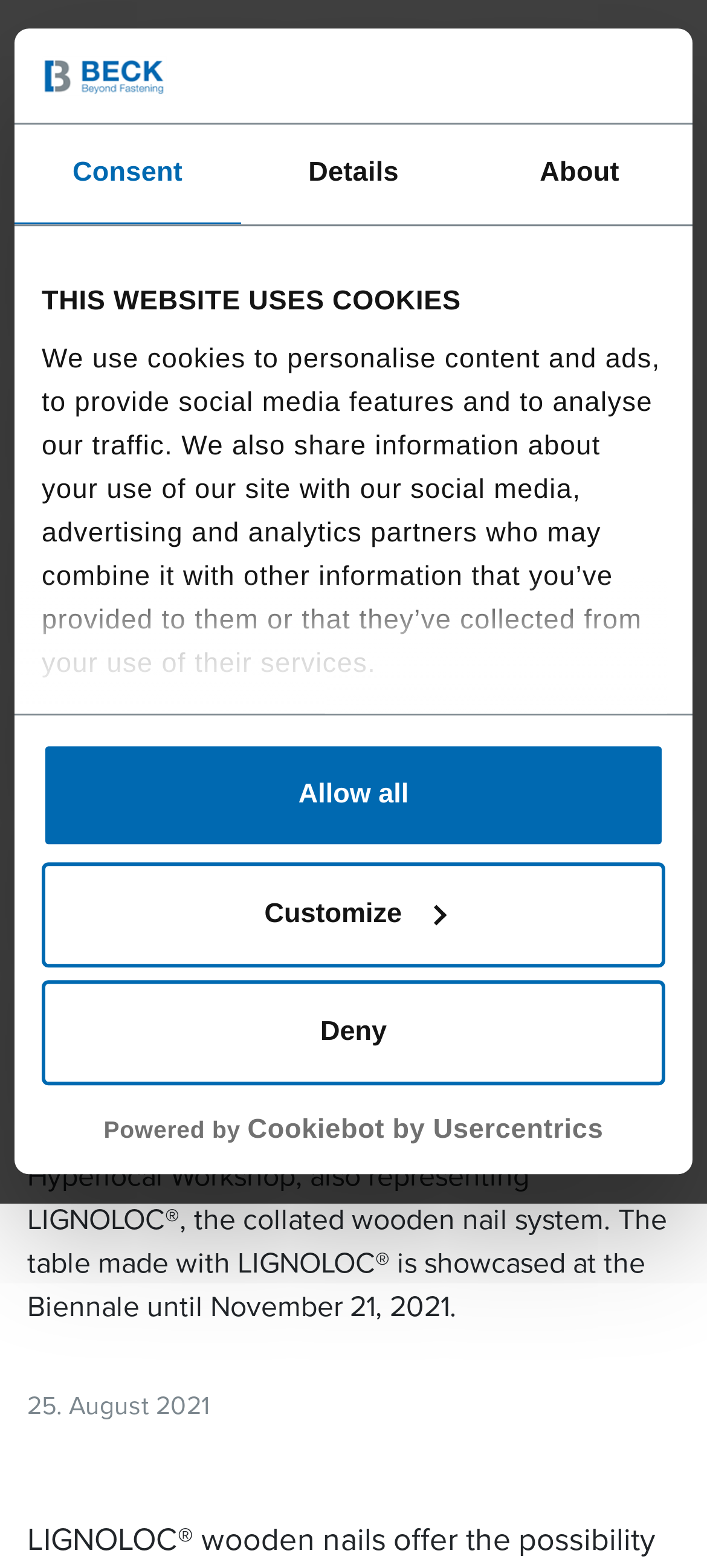What is the date of the article?
Provide a thorough and detailed answer to the question.

The date of the article is mentioned at the bottom of the page as 25. August 2021, indicating when the article was published.